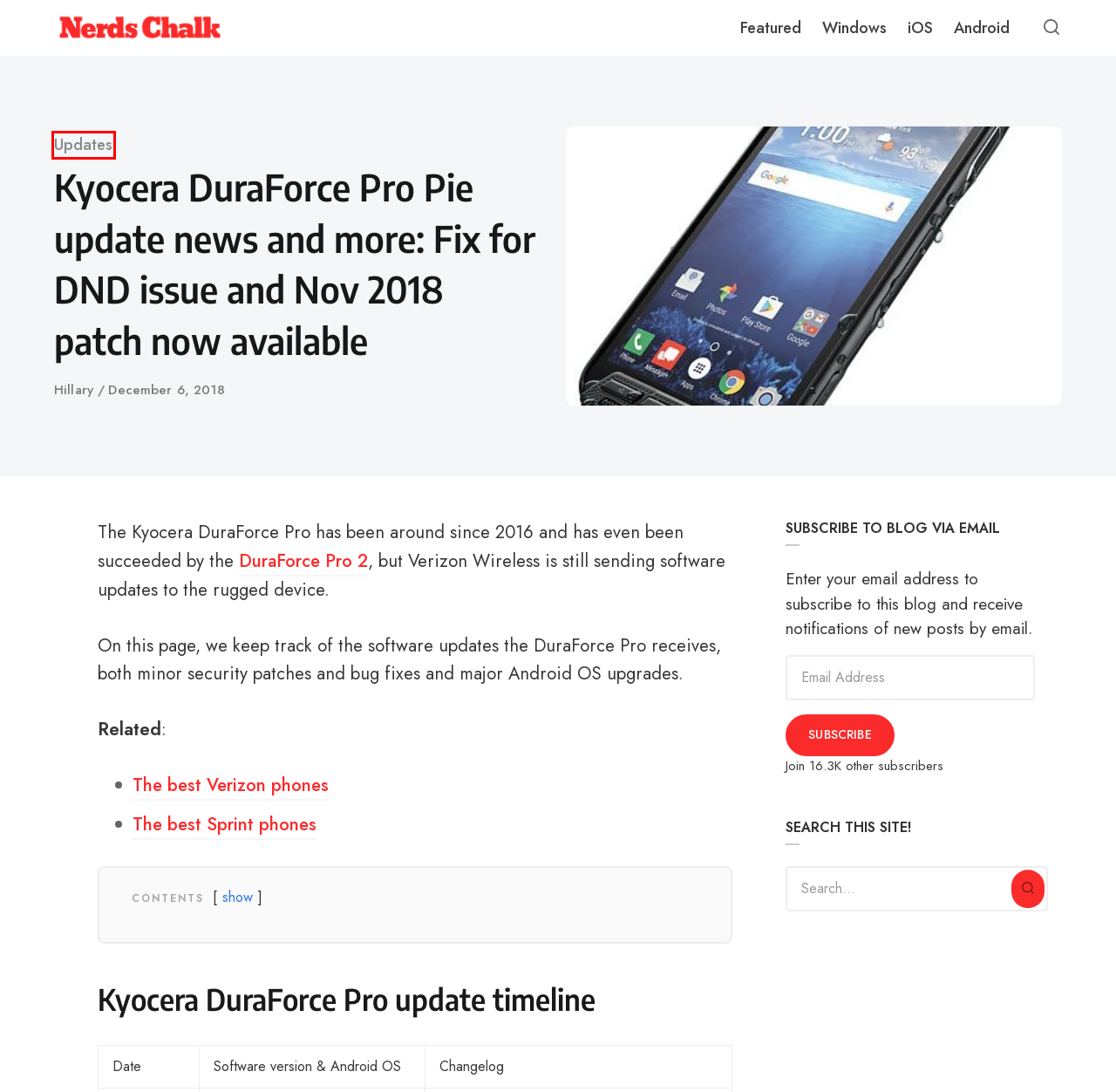Examine the screenshot of a webpage with a red rectangle bounding box. Select the most accurate webpage description that matches the new webpage after clicking the element within the bounding box. Here are the candidates:
A. Nerds Chalk – We explain tech!
B. Featured Archives - Nerds Chalk
C. Verizon's Kyocera DuraForce Pro 2: All you need to know
D. Updates Archives - Nerds Chalk
E. Windows Archives - Nerds Chalk
F. Hillary, Author at Nerds Chalk
G. The best Verizon Android phones right now
H. Android Archives - Nerds Chalk

D